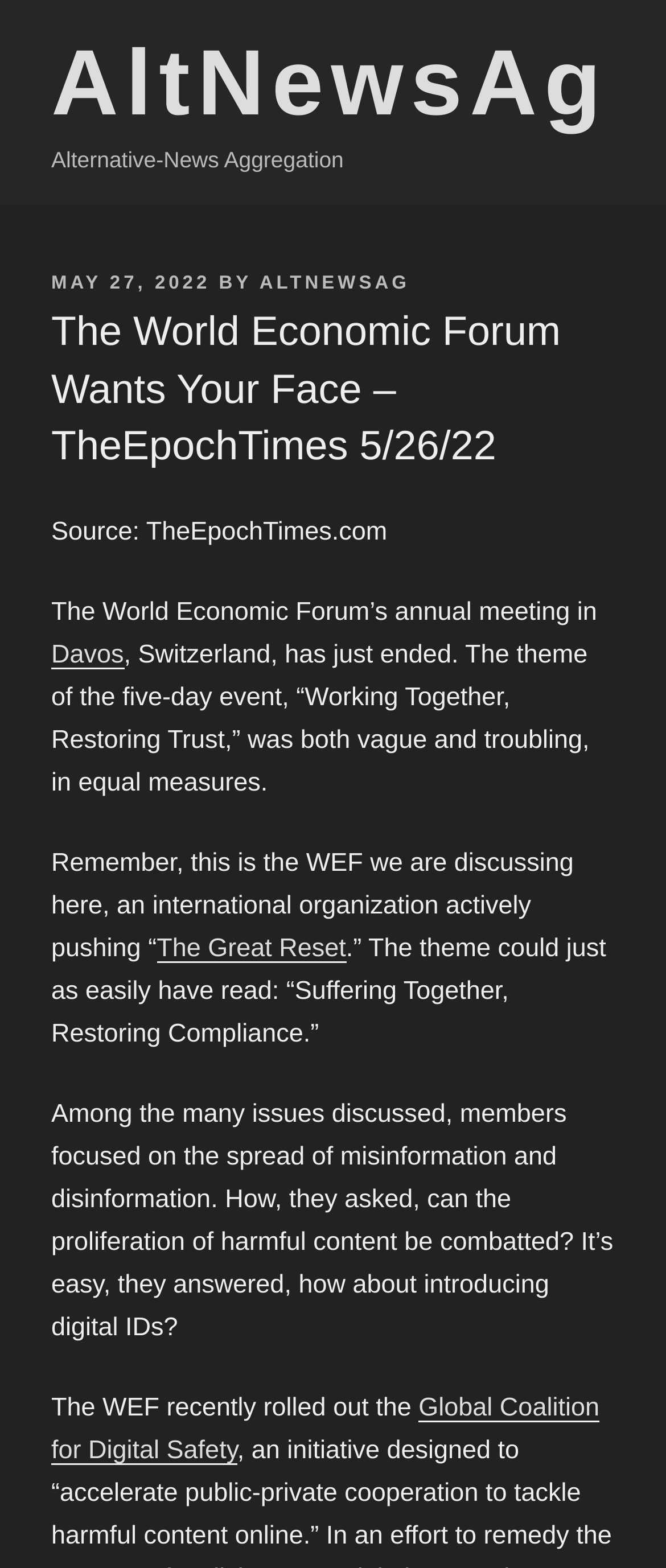What is the name of the organization pushing for The Great Reset?
Please provide a single word or phrase as your answer based on the screenshot.

WEF